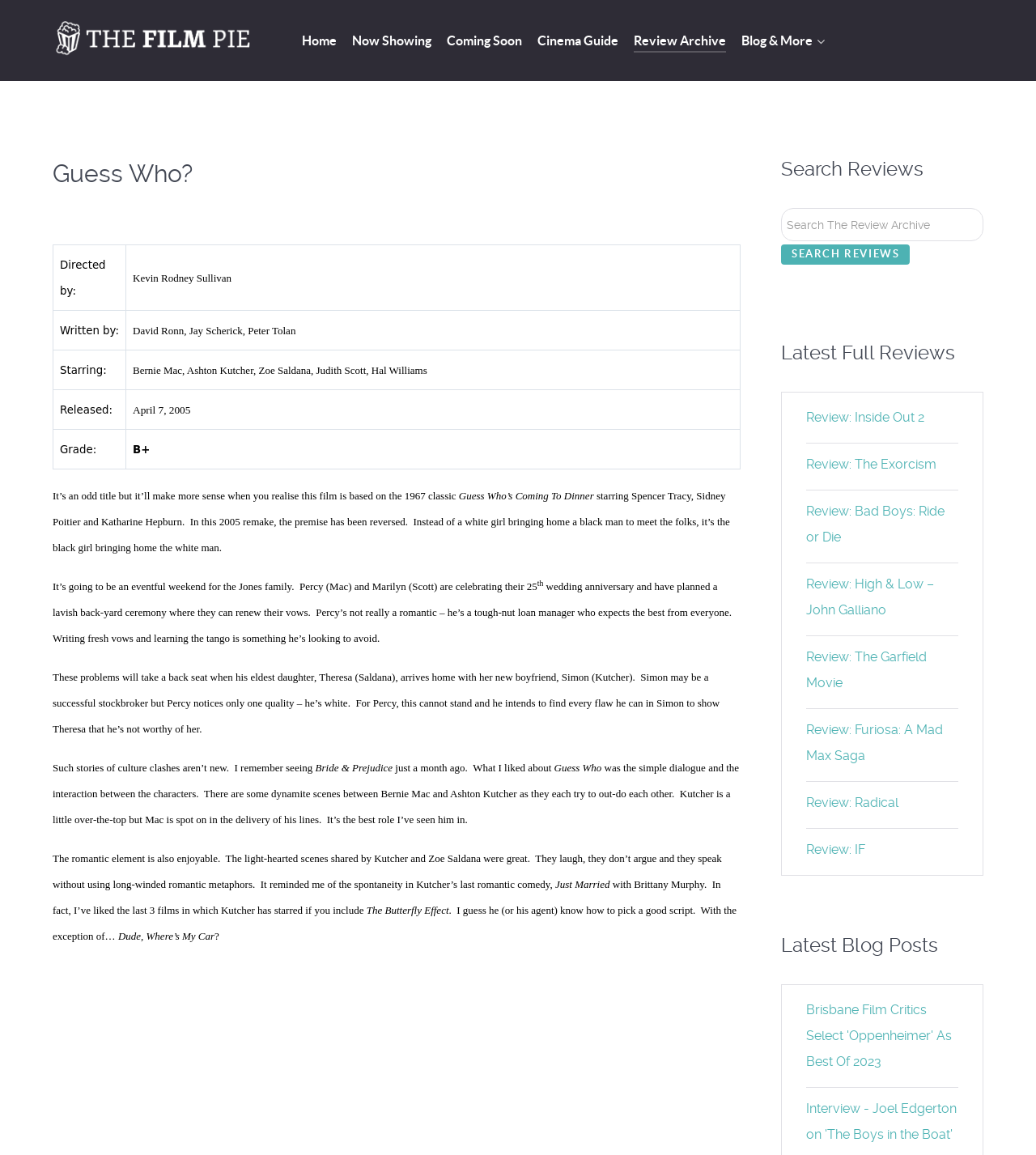Who plays the role of Theresa in the film?
Answer the question using a single word or phrase, according to the image.

Zoe Saldana